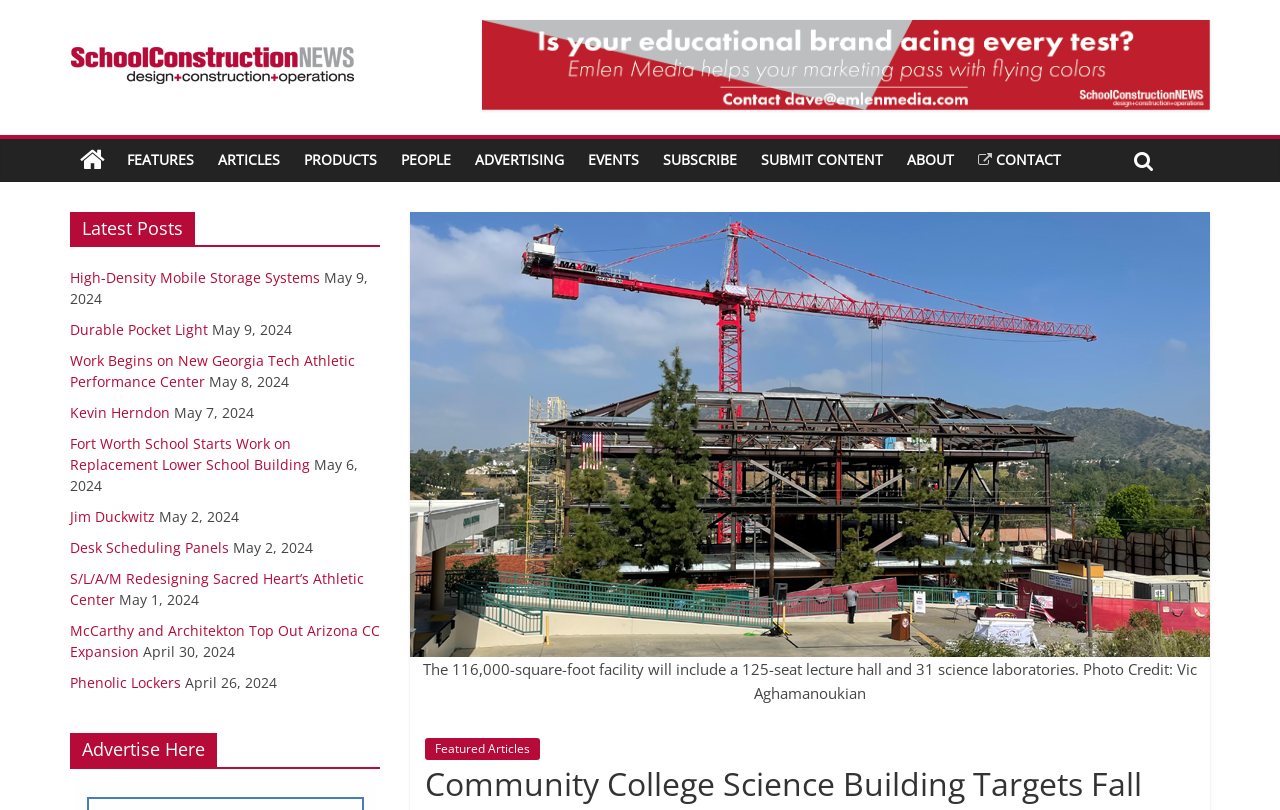Find the bounding box coordinates of the element to click in order to complete this instruction: "Submit content". The bounding box coordinates must be four float numbers between 0 and 1, denoted as [left, top, right, bottom].

[0.585, 0.172, 0.699, 0.224]